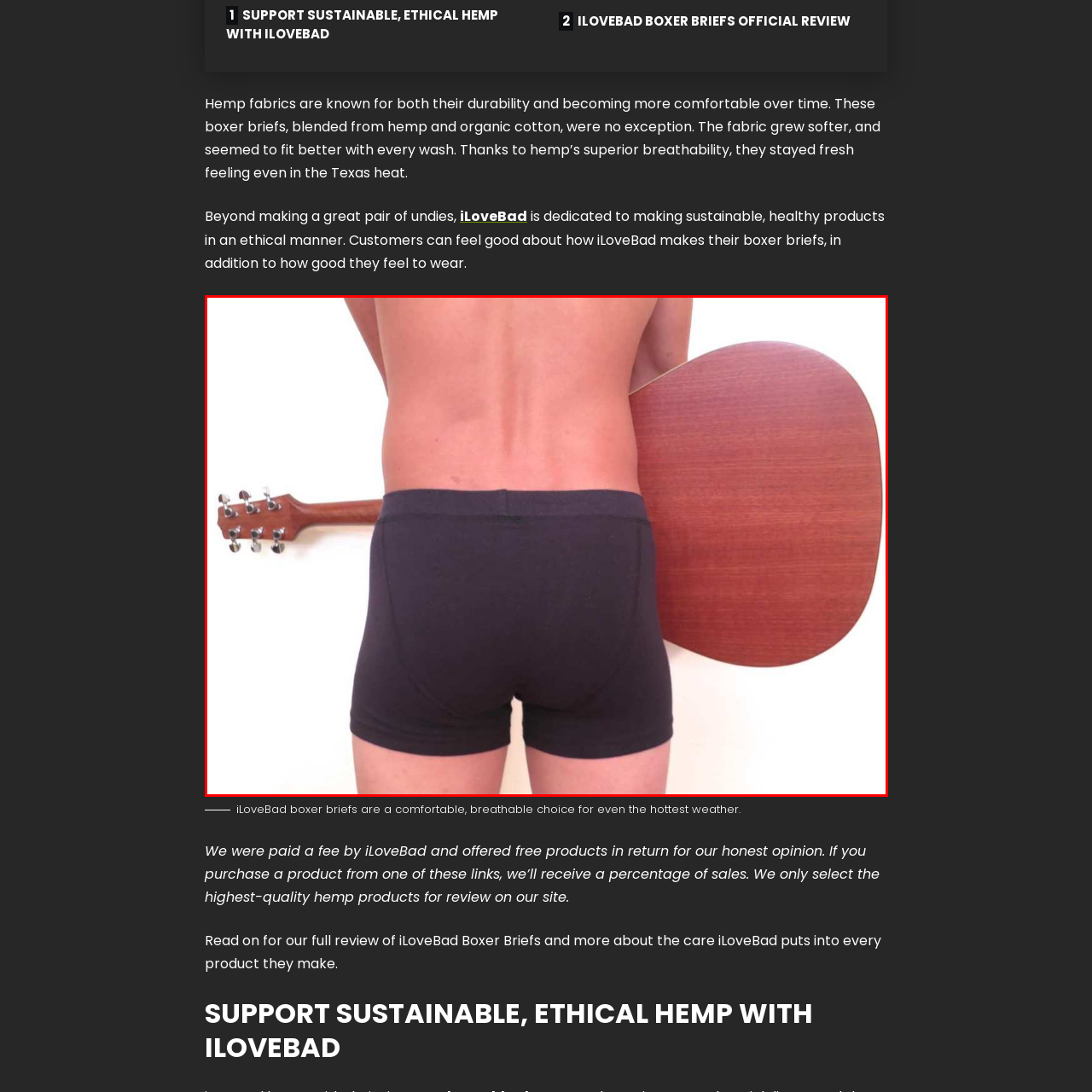Narrate the specific details and elements found within the red-bordered image.

In this image, a shirtless man is seen from the back, holding a guitar against his side. He is wearing black boxer briefs from the brand iLoveBad, which are highlighted for their comfort and breathability. The boxer briefs are made from a blend of hemp and organic cotton, known for becoming softer and more comfortable with each wash, particularly suitable for warm climates. The setting emphasizes a casual and relaxed vibe, reflecting the brand's commitment to sustainable and ethical production. The simplicity of the image, combined with the focus on the quality of the underwear, conveys a lifestyle of comfort and sustainability.